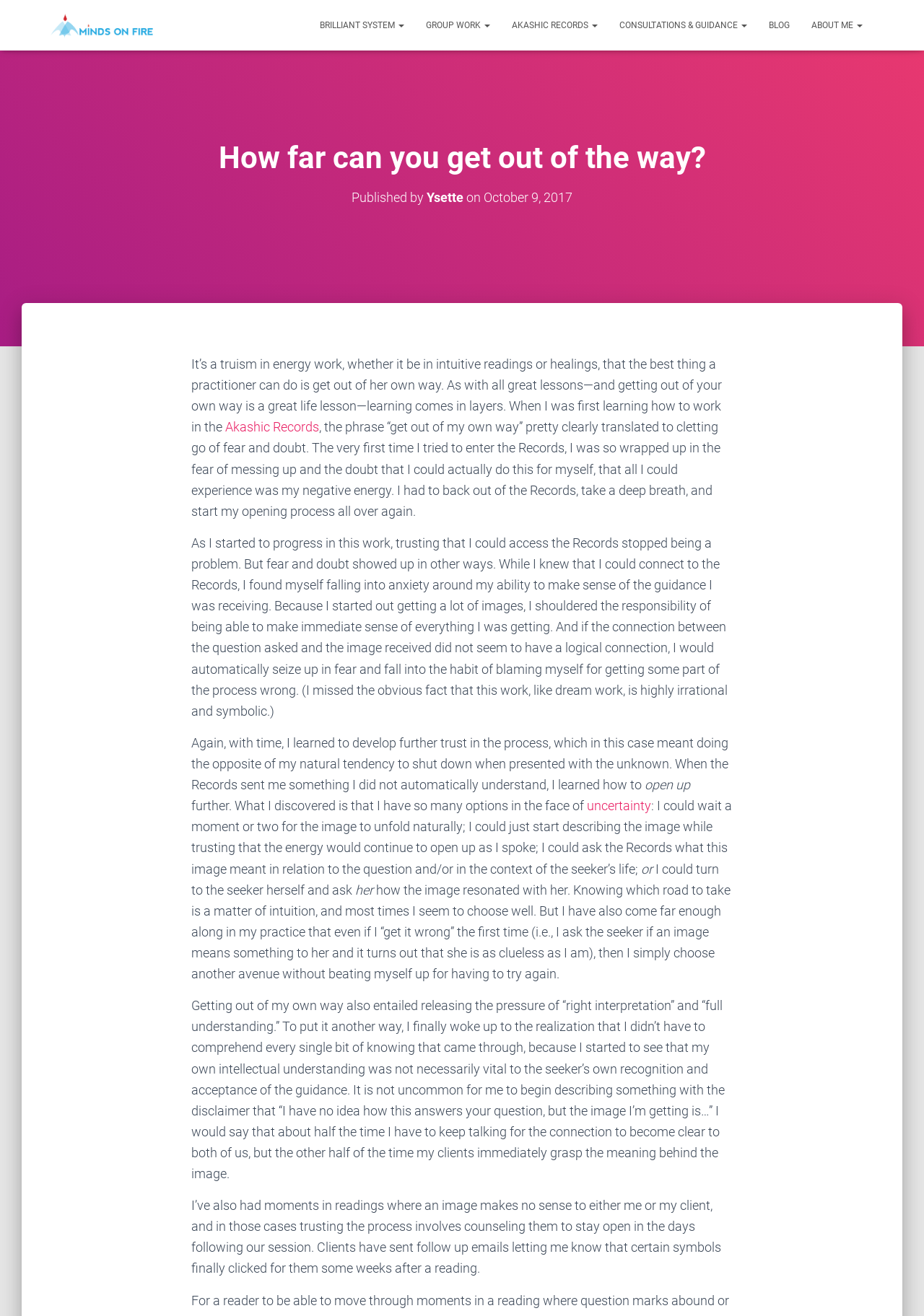Locate and provide the bounding box coordinates for the HTML element that matches this description: "About Me".

[0.866, 0.005, 0.945, 0.033]